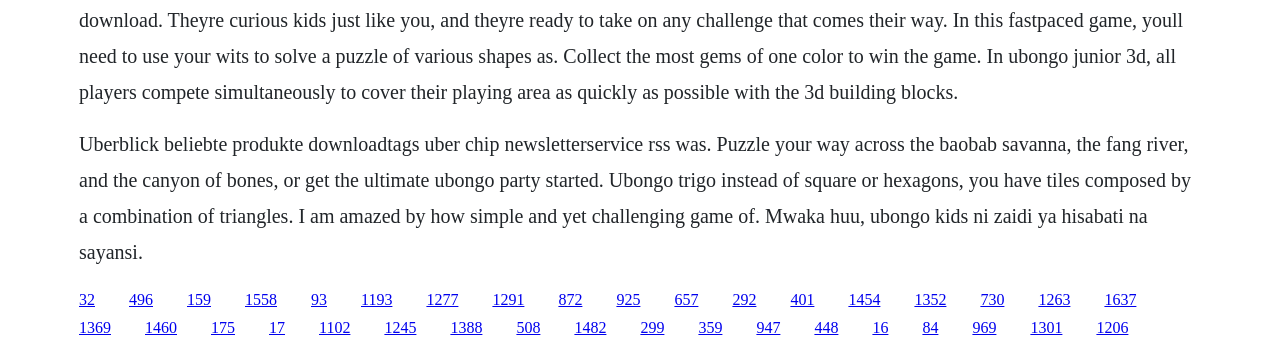Determine the bounding box coordinates for the region that must be clicked to execute the following instruction: "Read more about Ubongo Kids".

[0.062, 0.378, 0.93, 0.748]